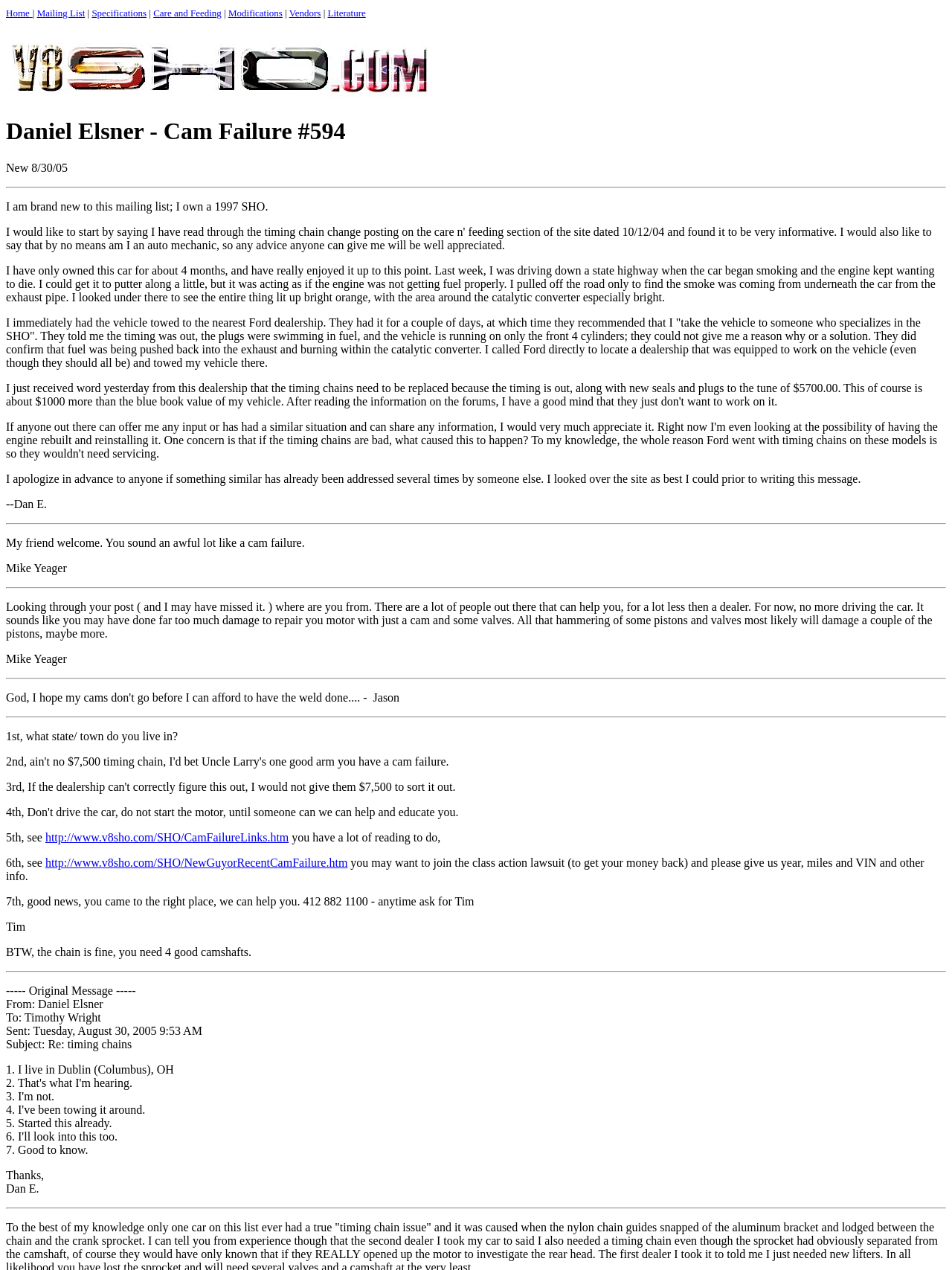What is the car model mentioned in the text?
Provide a comprehensive and detailed answer to the question.

The car model is mentioned in the text as '1997 SHO' which is a type of Ford car.